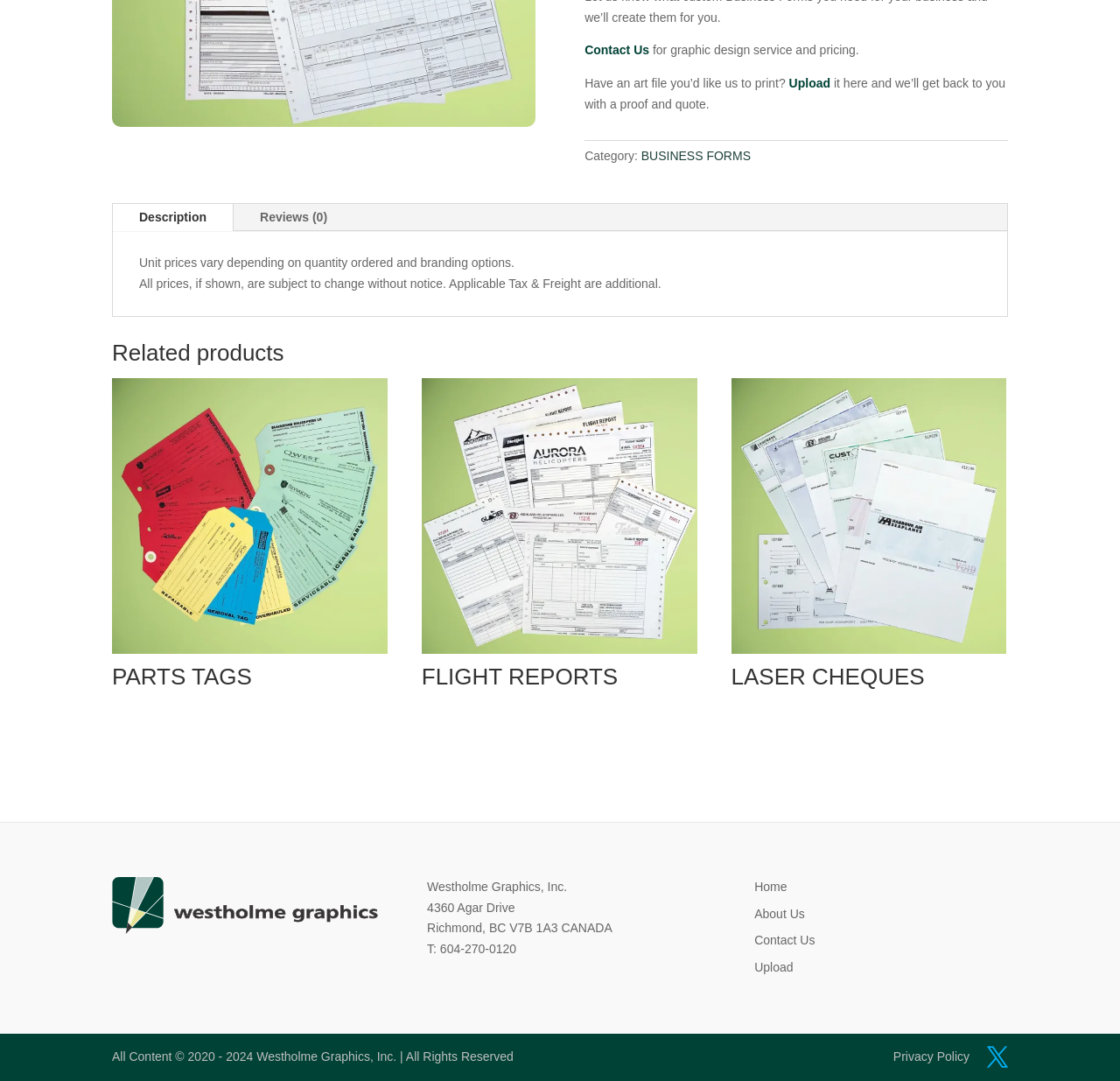Determine the bounding box coordinates for the UI element described. Format the coordinates as (top-left x, top-left y, bottom-right x, bottom-right y) and ensure all values are between 0 and 1. Element description: Description

[0.101, 0.188, 0.208, 0.214]